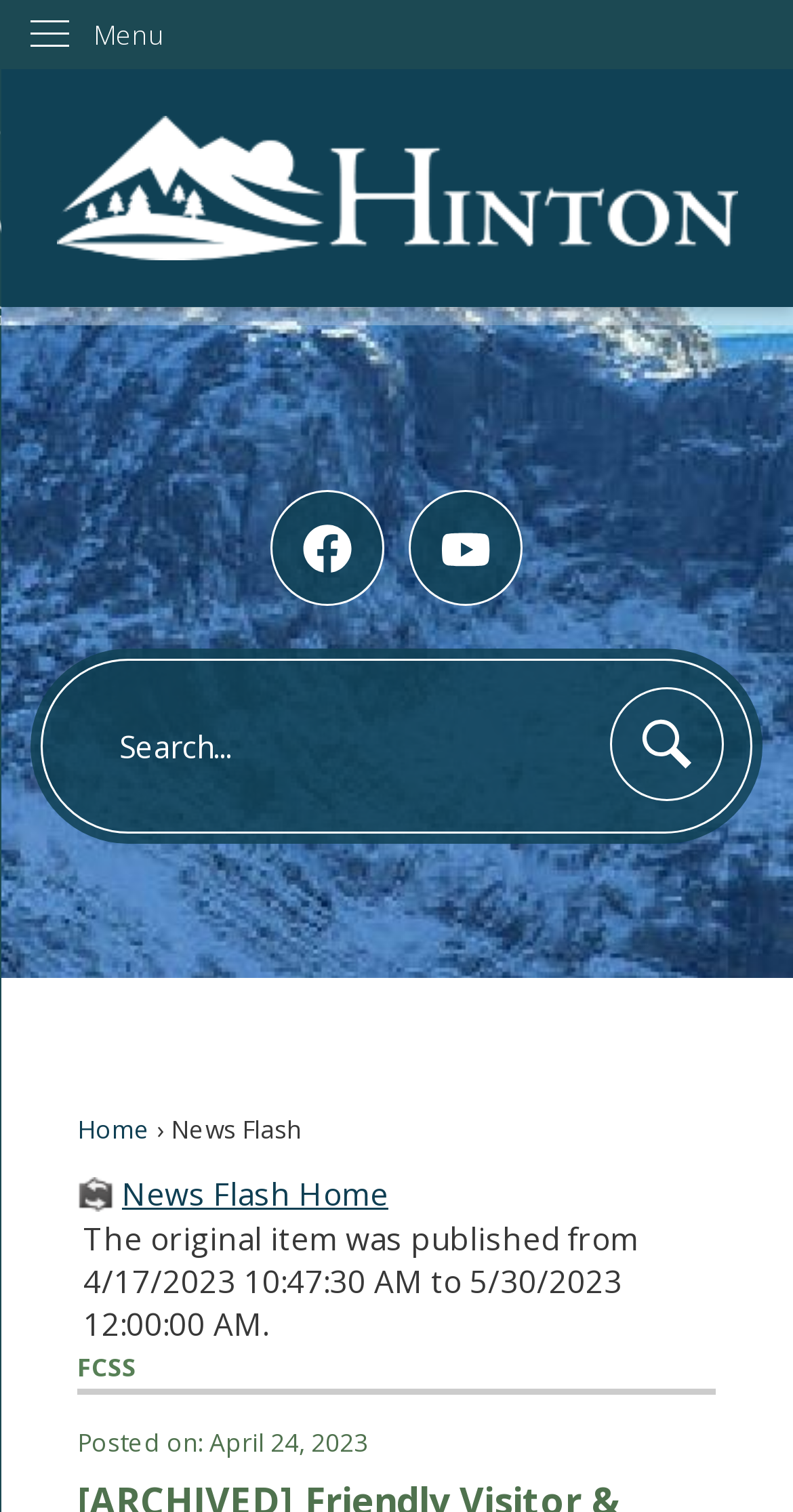Identify the bounding box for the UI element that is described as follows: "Skip to Main Content".

[0.0, 0.0, 0.044, 0.023]